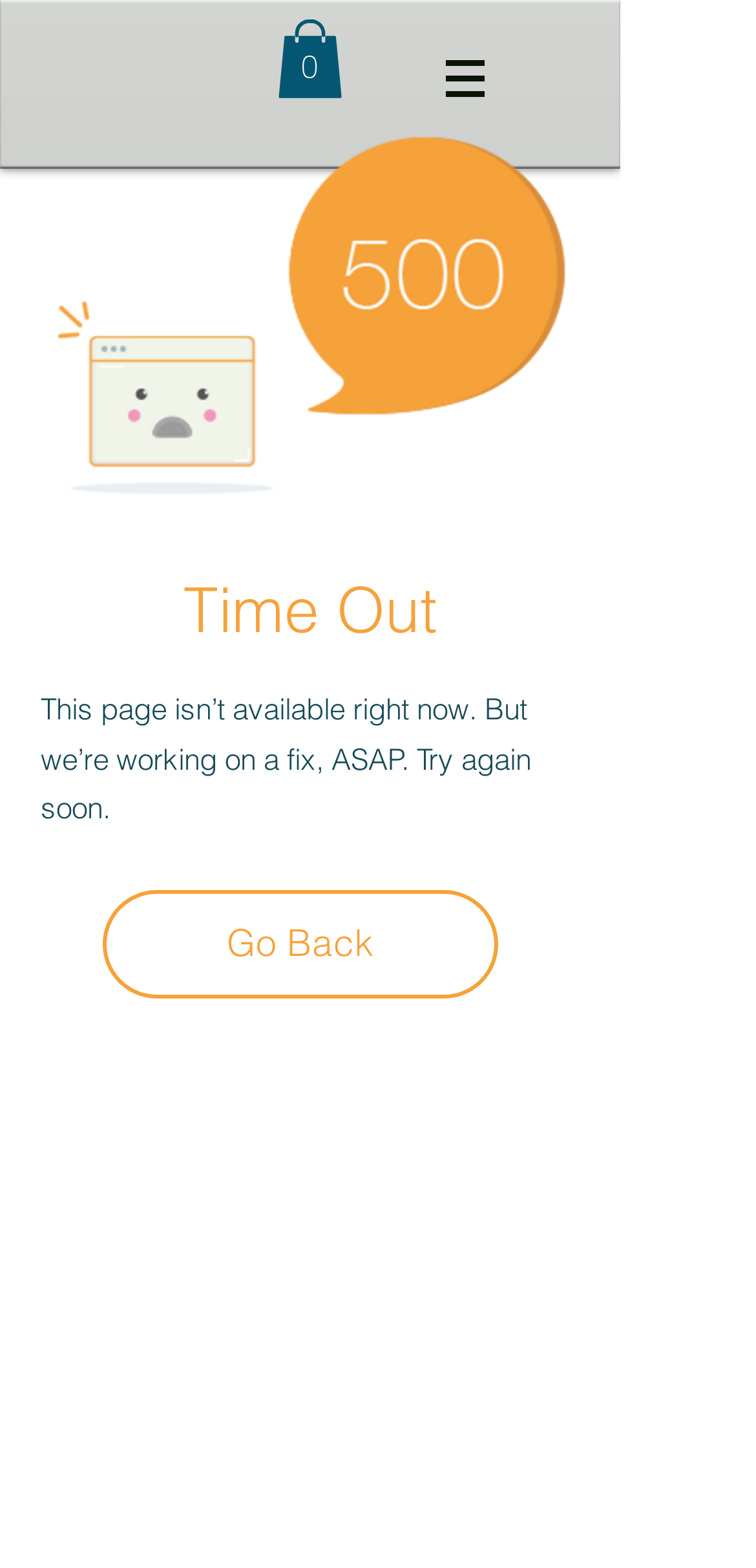What is the purpose of the email field?
Look at the image and answer the question using a single word or phrase.

Subscribe to mailing list